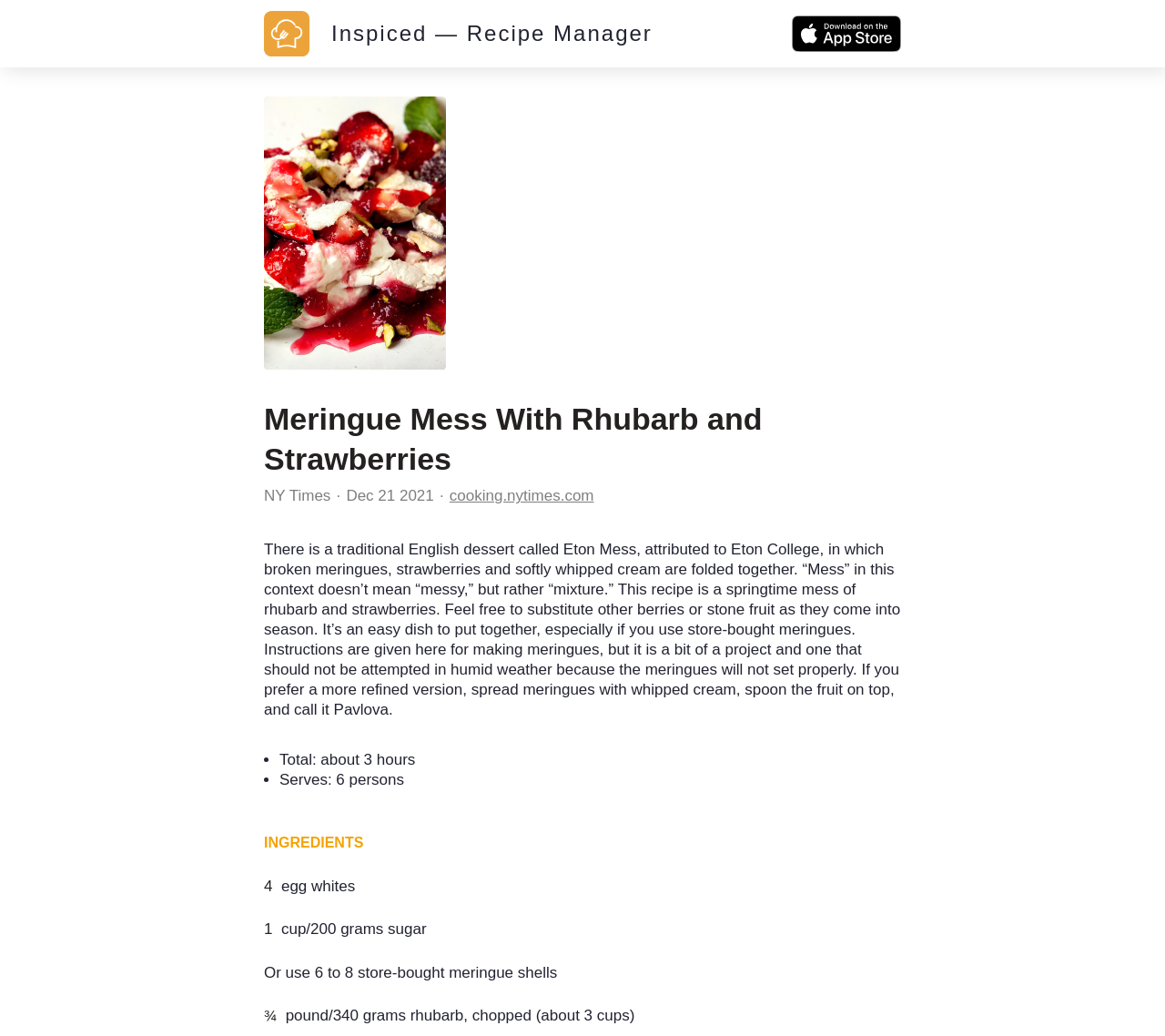What is the name of the dessert?
Provide a detailed answer to the question, using the image to inform your response.

The name of the dessert is mentioned in the heading 'Meringue Mess With Rhubarb and Strawberries' and also in the image description.